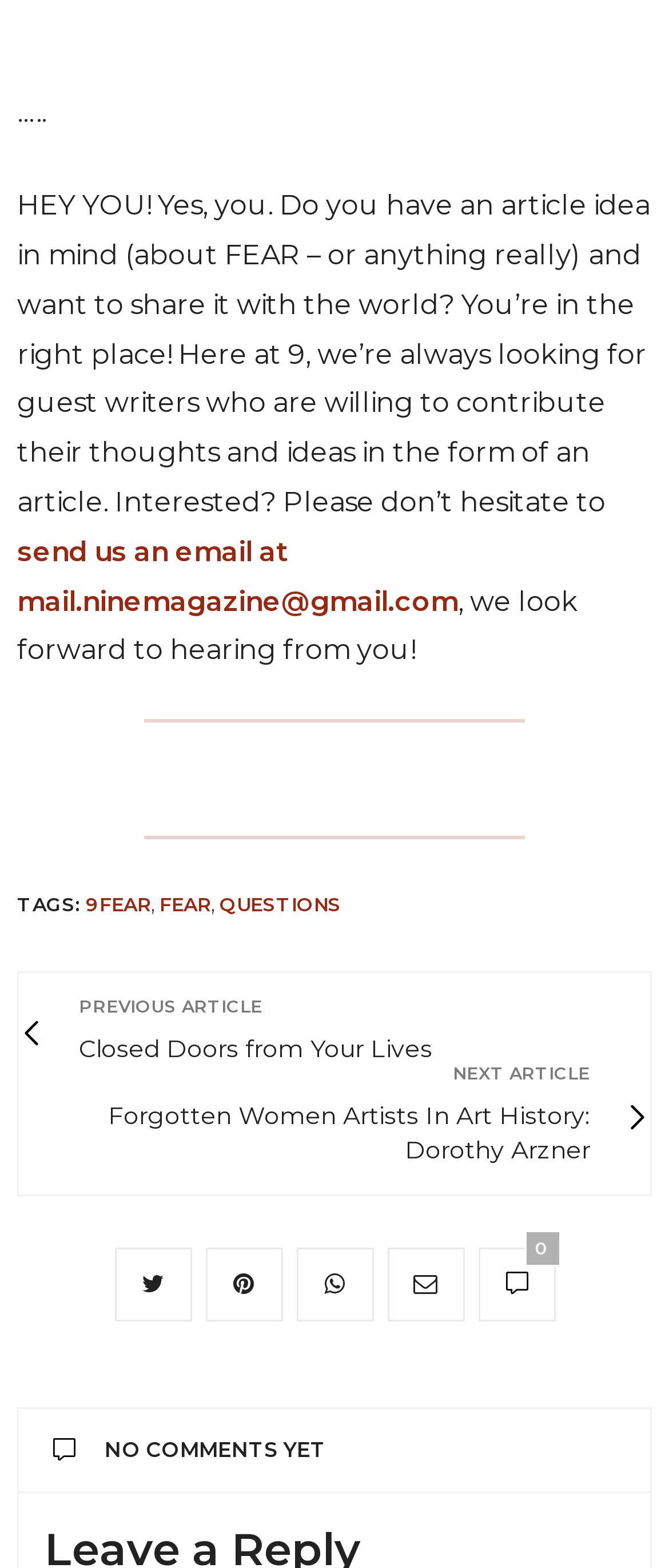Please find the bounding box coordinates of the element that must be clicked to perform the given instruction: "share on social media". The coordinates should be four float numbers from 0 to 1, i.e., [left, top, right, bottom].

[0.171, 0.795, 0.286, 0.842]